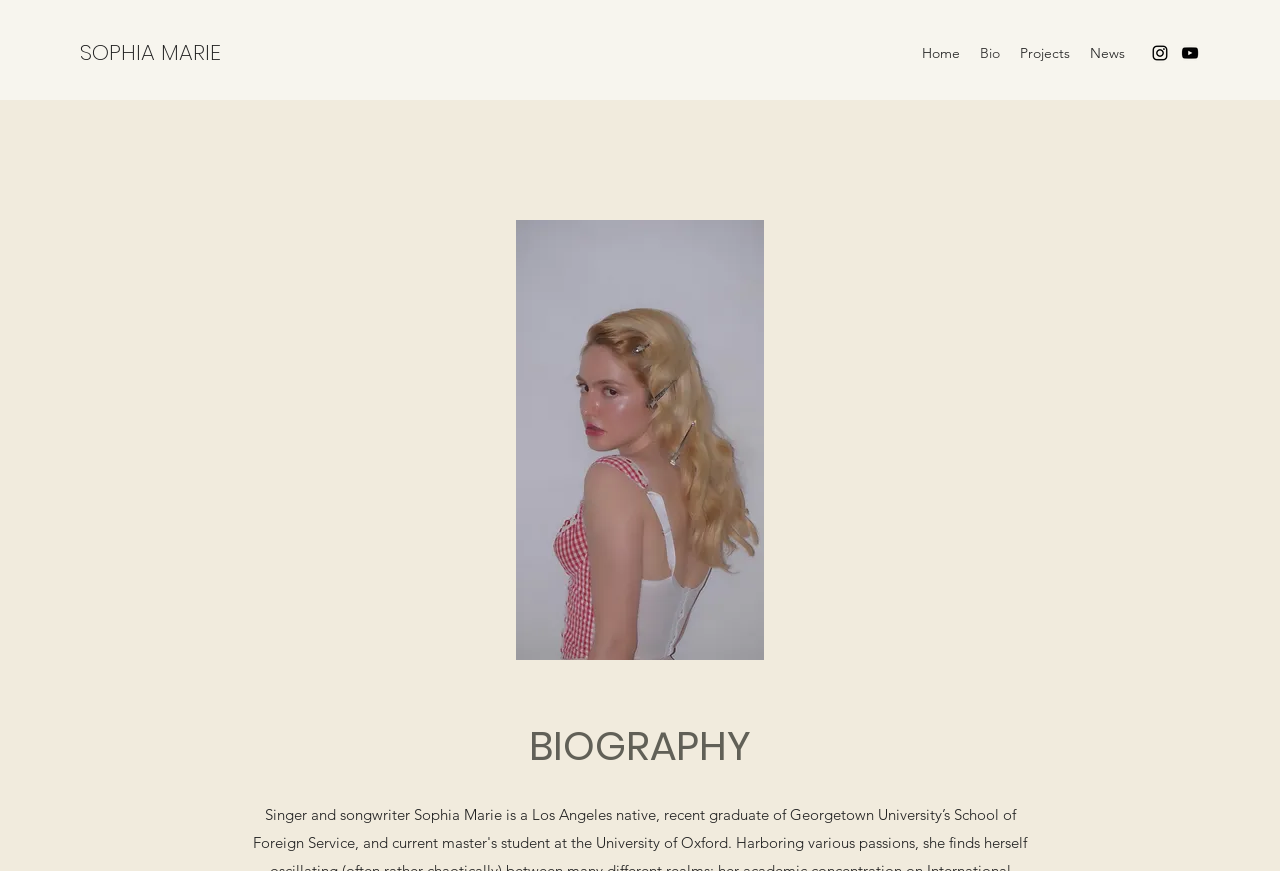What is the title of the section below the social bar?
Please give a well-detailed answer to the question.

The section below the social bar has a heading element with the text 'BIOGRAPHY', which indicates the start of a biography section.